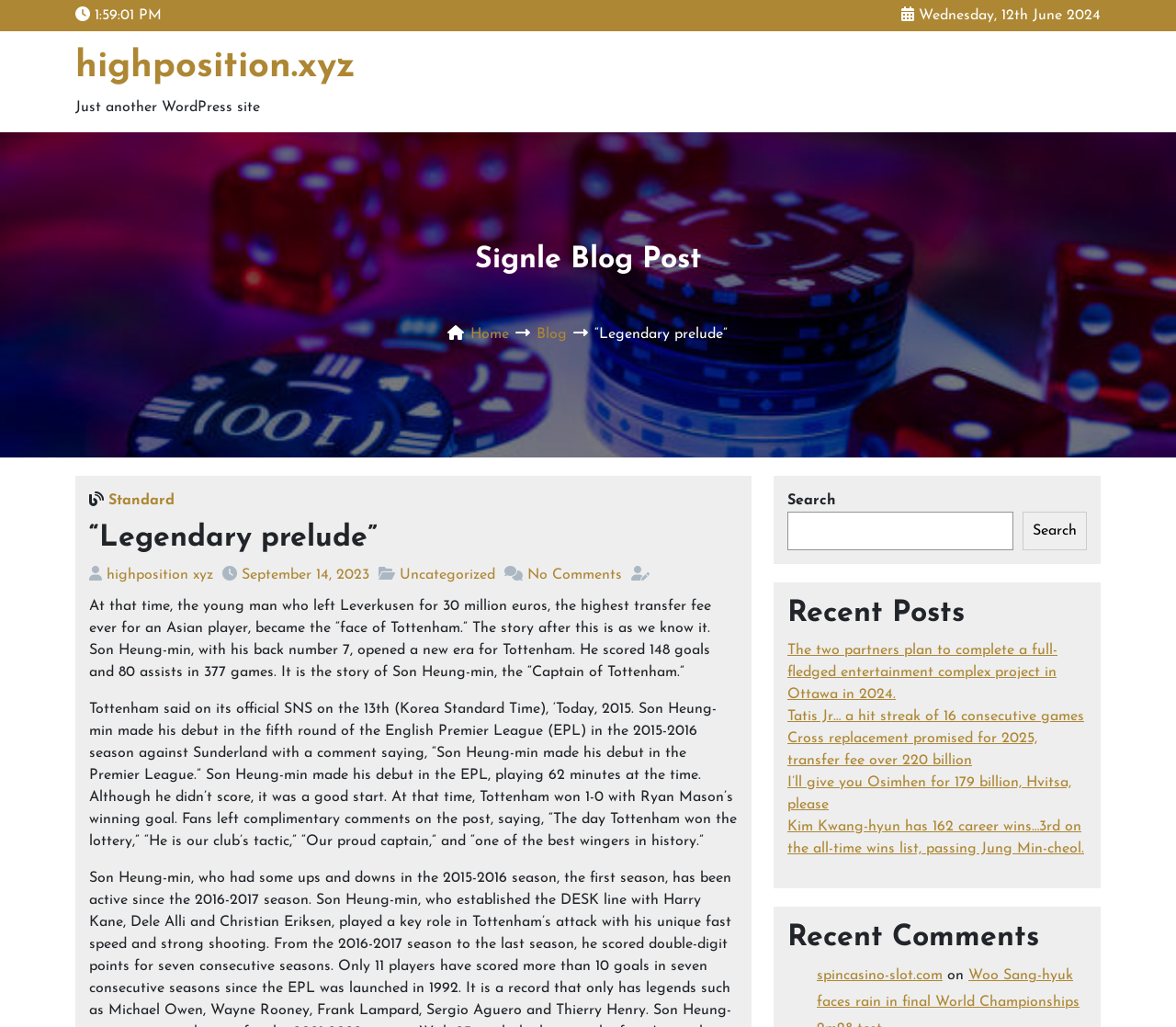Specify the bounding box coordinates (top-left x, top-left y, bottom-right x, bottom-right y) of the UI element in the screenshot that matches this description: Blog

[0.456, 0.319, 0.482, 0.333]